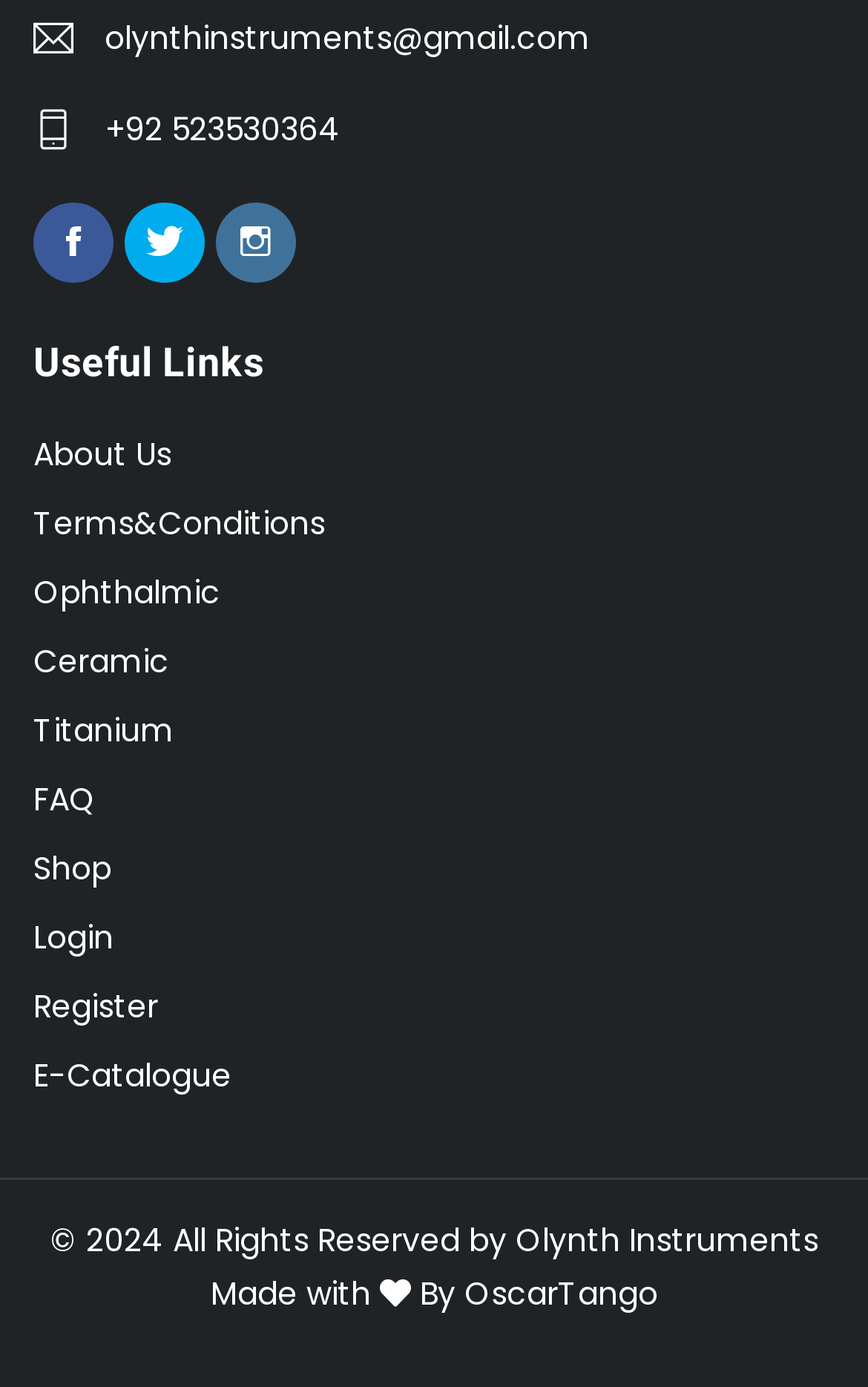Please specify the bounding box coordinates of the region to click in order to perform the following instruction: "view Assisted Living - Call for Participants".

None